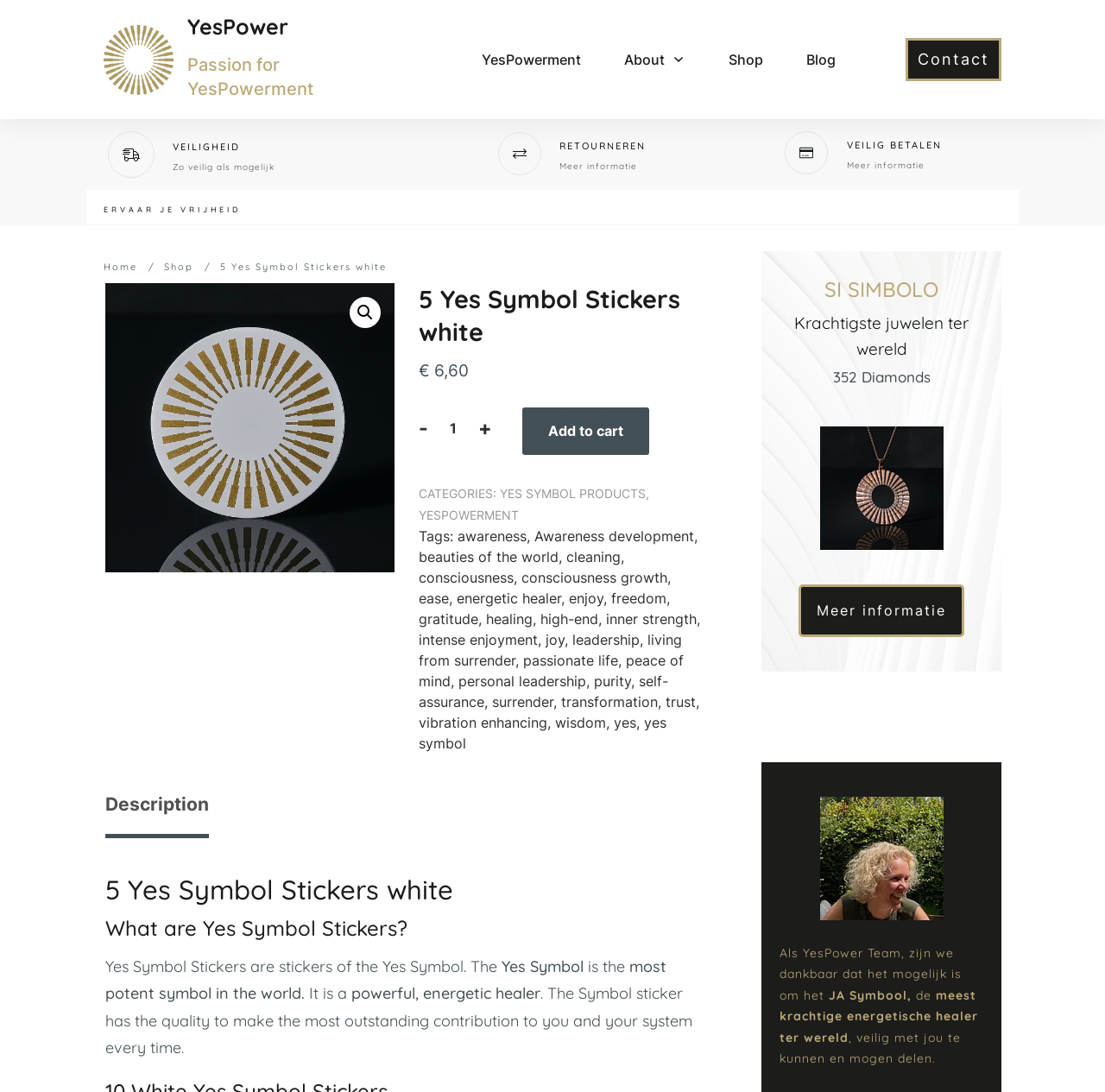What is the tag related to 'beauties of the world'?
Using the information from the image, provide a comprehensive answer to the question.

The tag 'awareness' is related to 'beauties of the world' because they are both listed as tags for the product, and 'awareness' is a broader category that includes 'beauties of the world'.